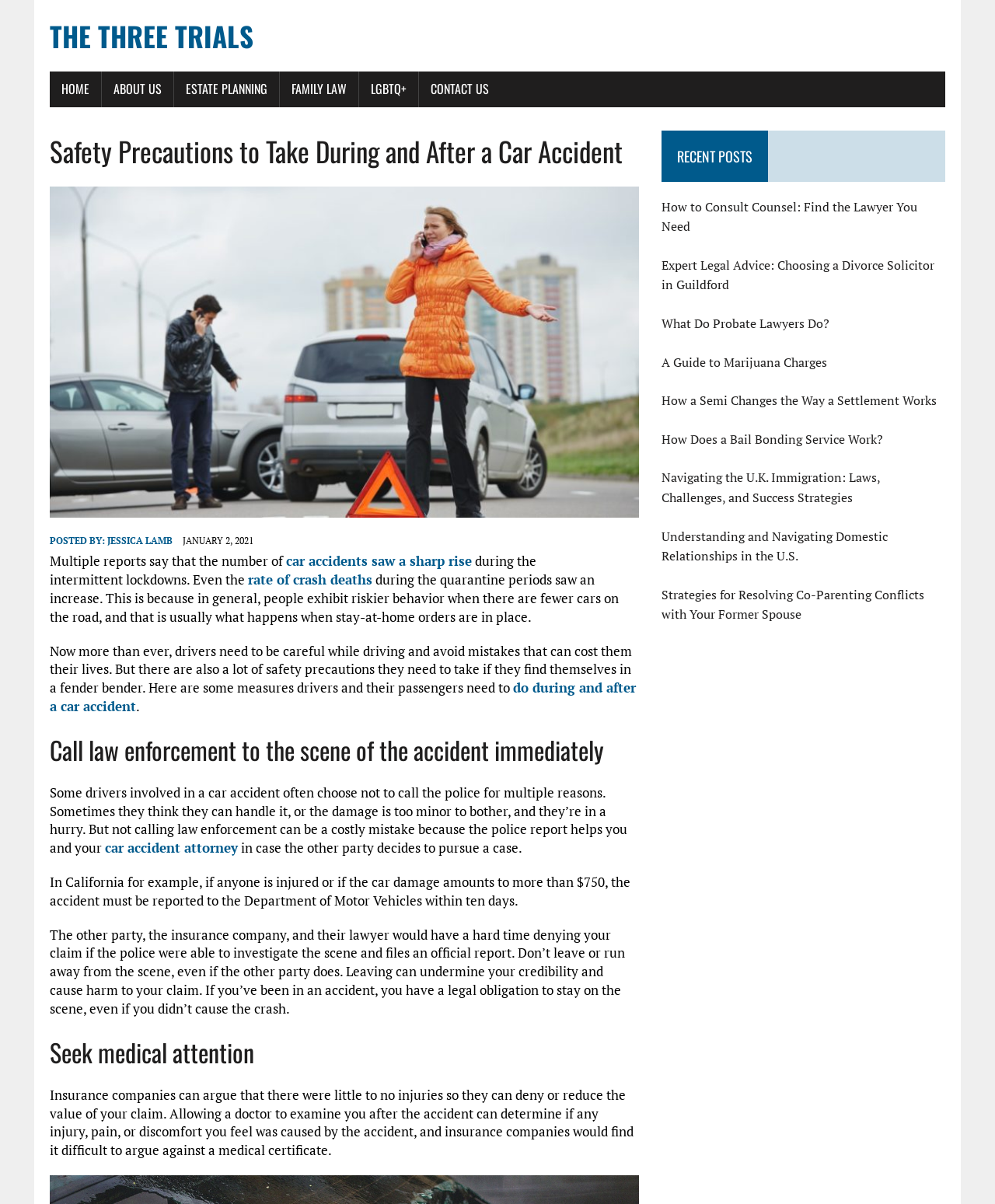What is the section title of the list of links on the right side of the webpage?
From the details in the image, answer the question comprehensively.

I determined the section title by looking at the complementary element and its child heading element 'RECENT POSTS' which is above the list of links.